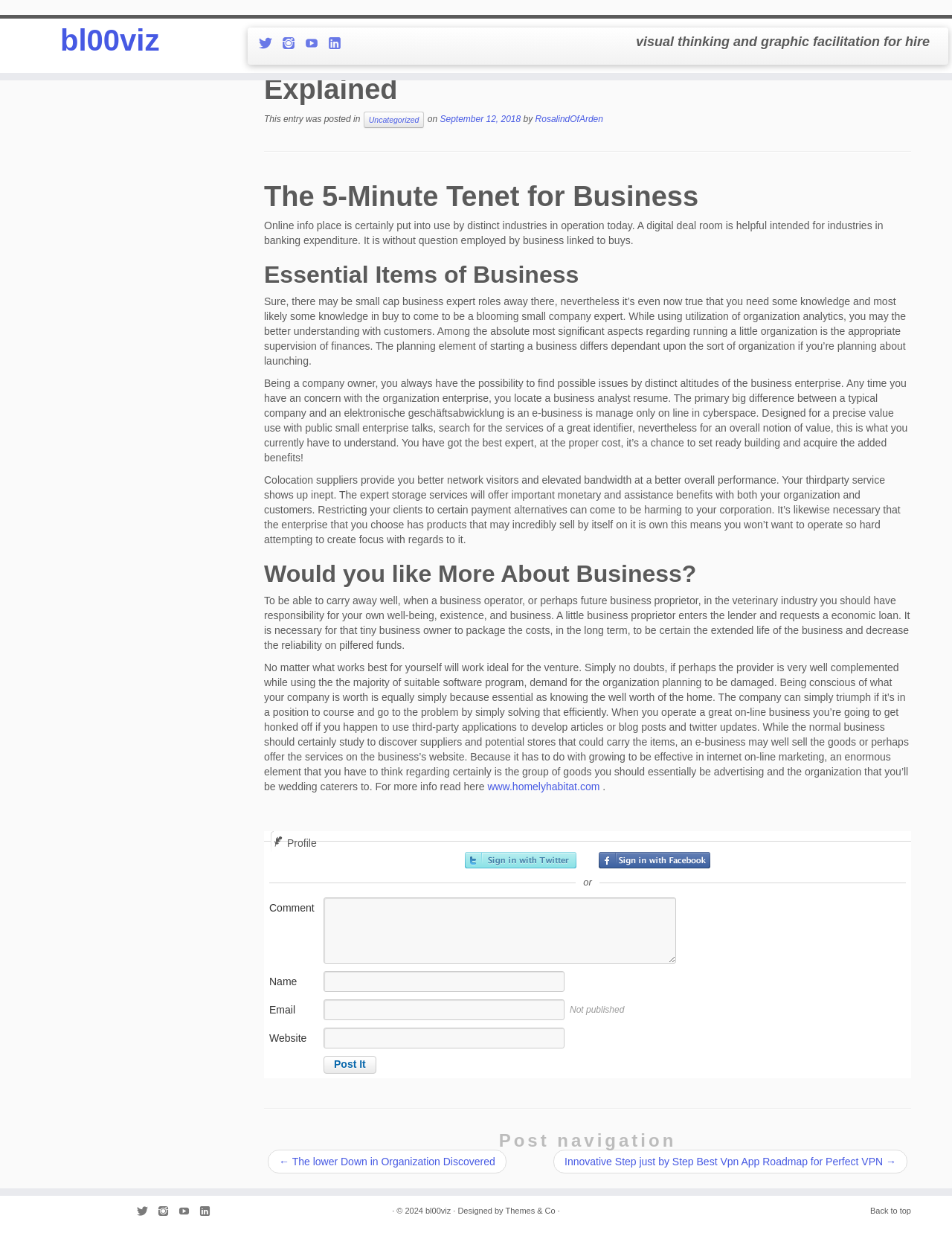Locate the bounding box coordinates of the element's region that should be clicked to carry out the following instruction: "Click the 'Post It' button". The coordinates need to be four float numbers between 0 and 1, i.e., [left, top, right, bottom].

[0.34, 0.856, 0.395, 0.871]